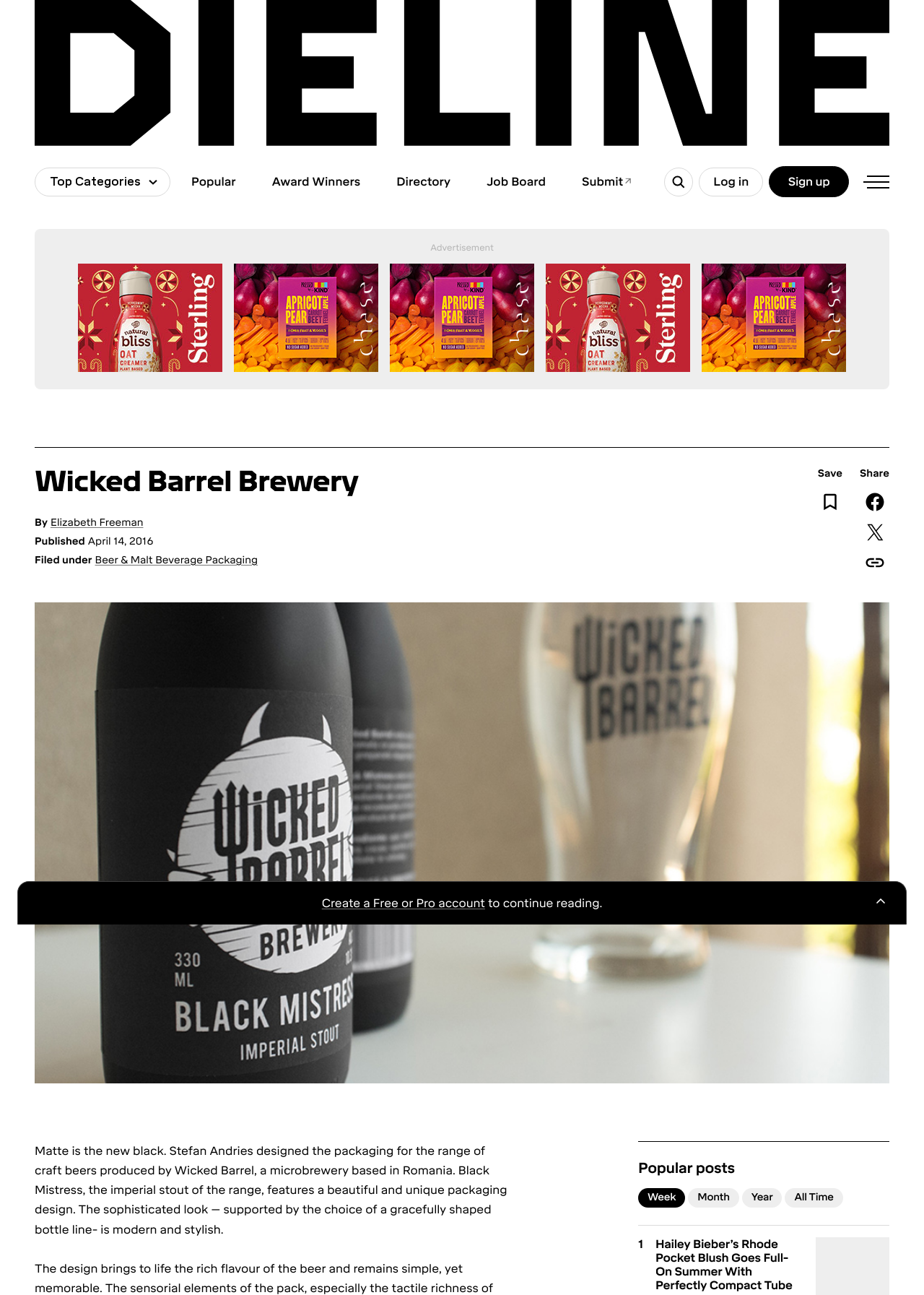Who designed the packaging for the range of craft beers?
Provide an in-depth and detailed answer to the question.

The designer of the packaging for the range of craft beers can be found in the text 'Matte is the new black. Stefan Andries designed the packaging for the range of craft beers produced by Wicked Barrel, a microbrewery based in Romania.' which is located at the top of the webpage, indicating that Stefan Andries is the designer.